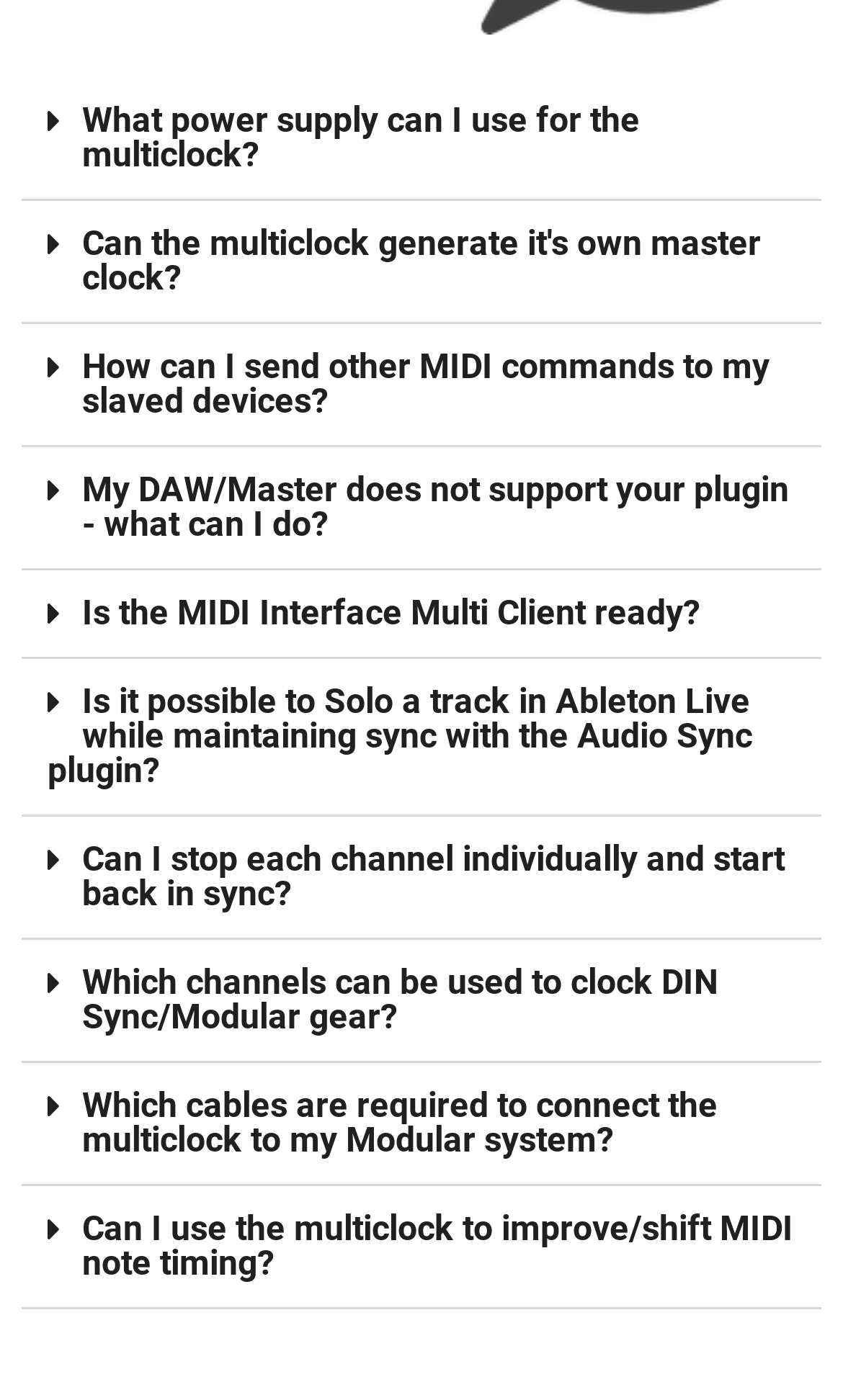Locate the bounding box coordinates of the clickable region to complete the following instruction: "Open 'My DAW/Master does not support your plugin - what can I do?' tab."

[0.026, 0.319, 0.974, 0.407]